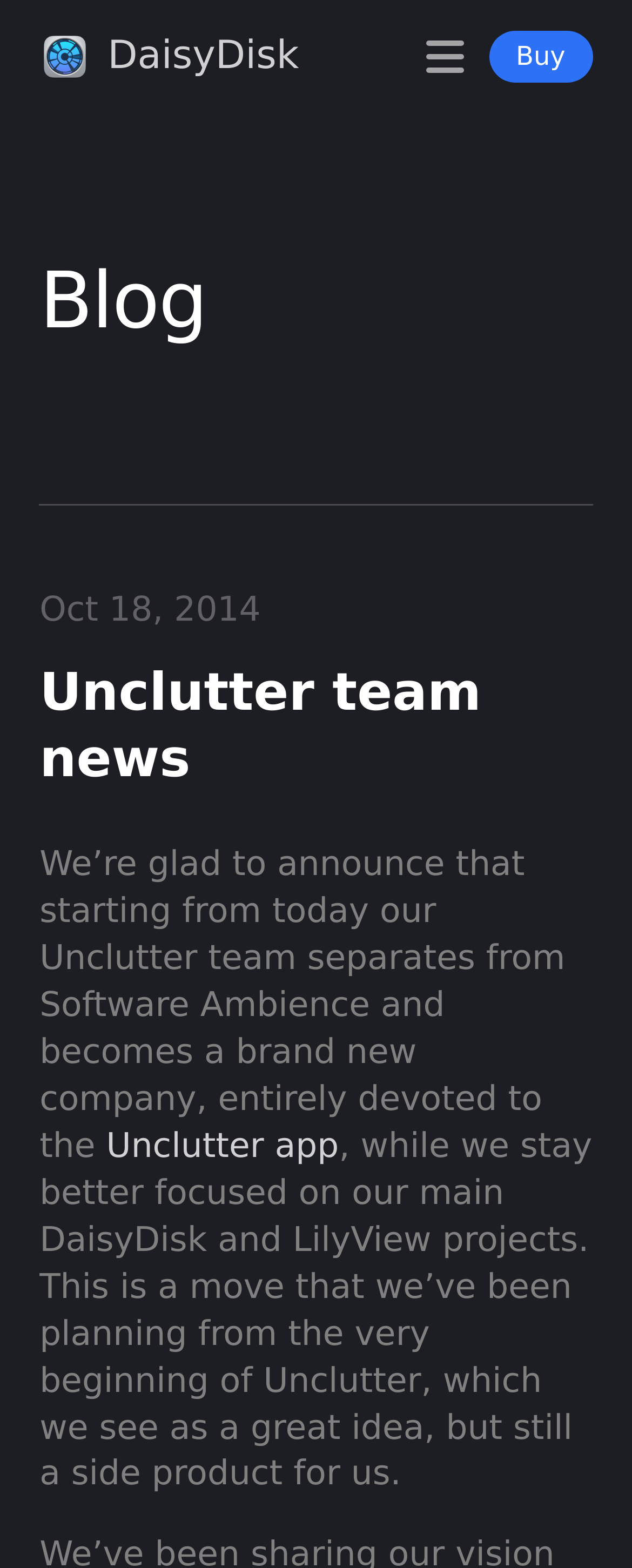Please provide a short answer using a single word or phrase for the question:
How many paragraphs are there in the blog post?

2